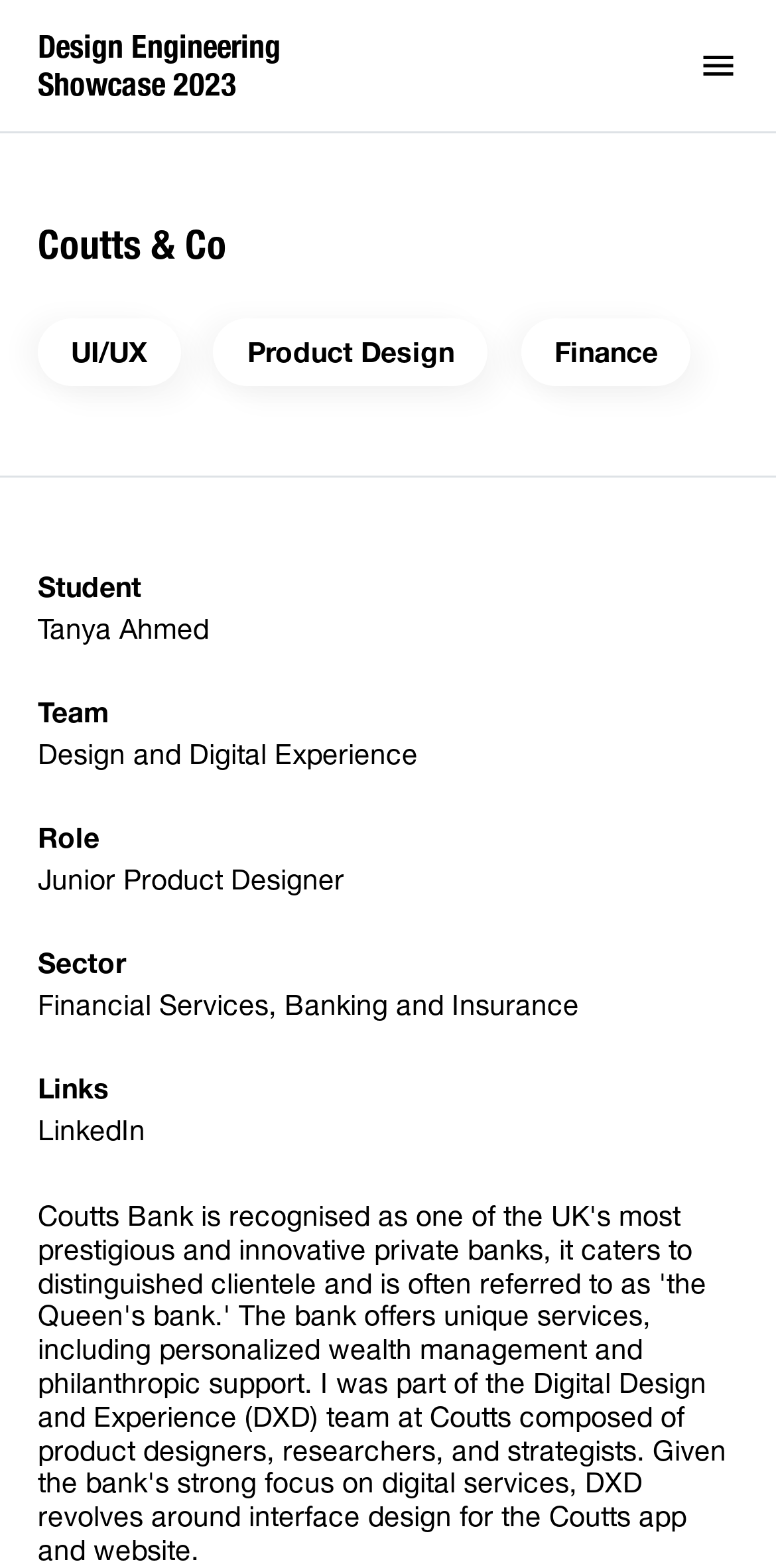Find the coordinates for the bounding box of the element with this description: "LinkedIn".

[0.049, 0.707, 0.187, 0.733]